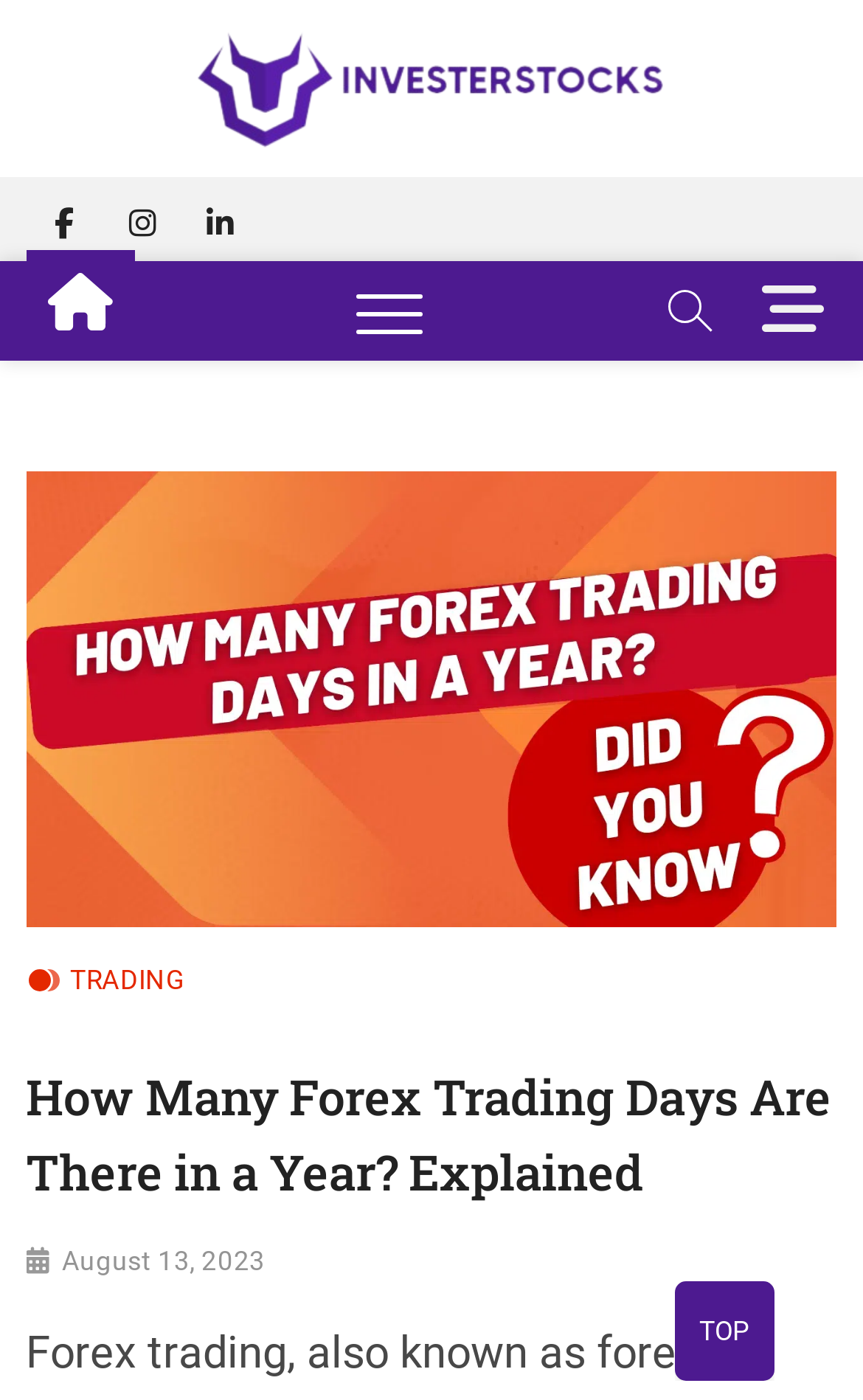Please extract the title of the webpage.

How Many Forex Trading Days Are There in a Year? Explained